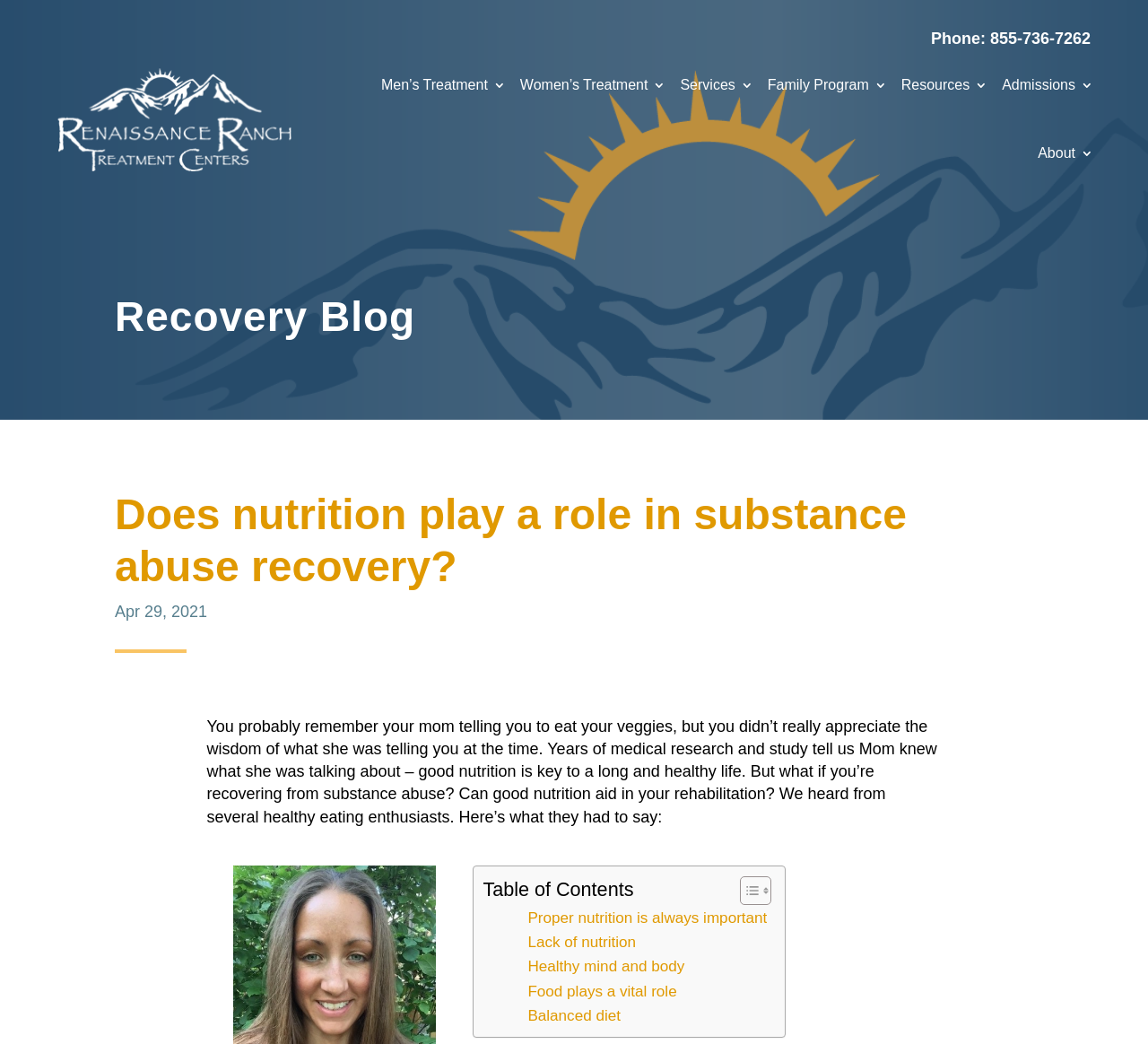How many links are in the main navigation menu?
Please answer the question with as much detail as possible using the screenshot.

I counted the number of links in the main navigation menu by looking at the link elements with IDs 283, 285, 287, 289, 291, 293, and 295, which are all located at the top of the webpage with similar bounding box coordinates.